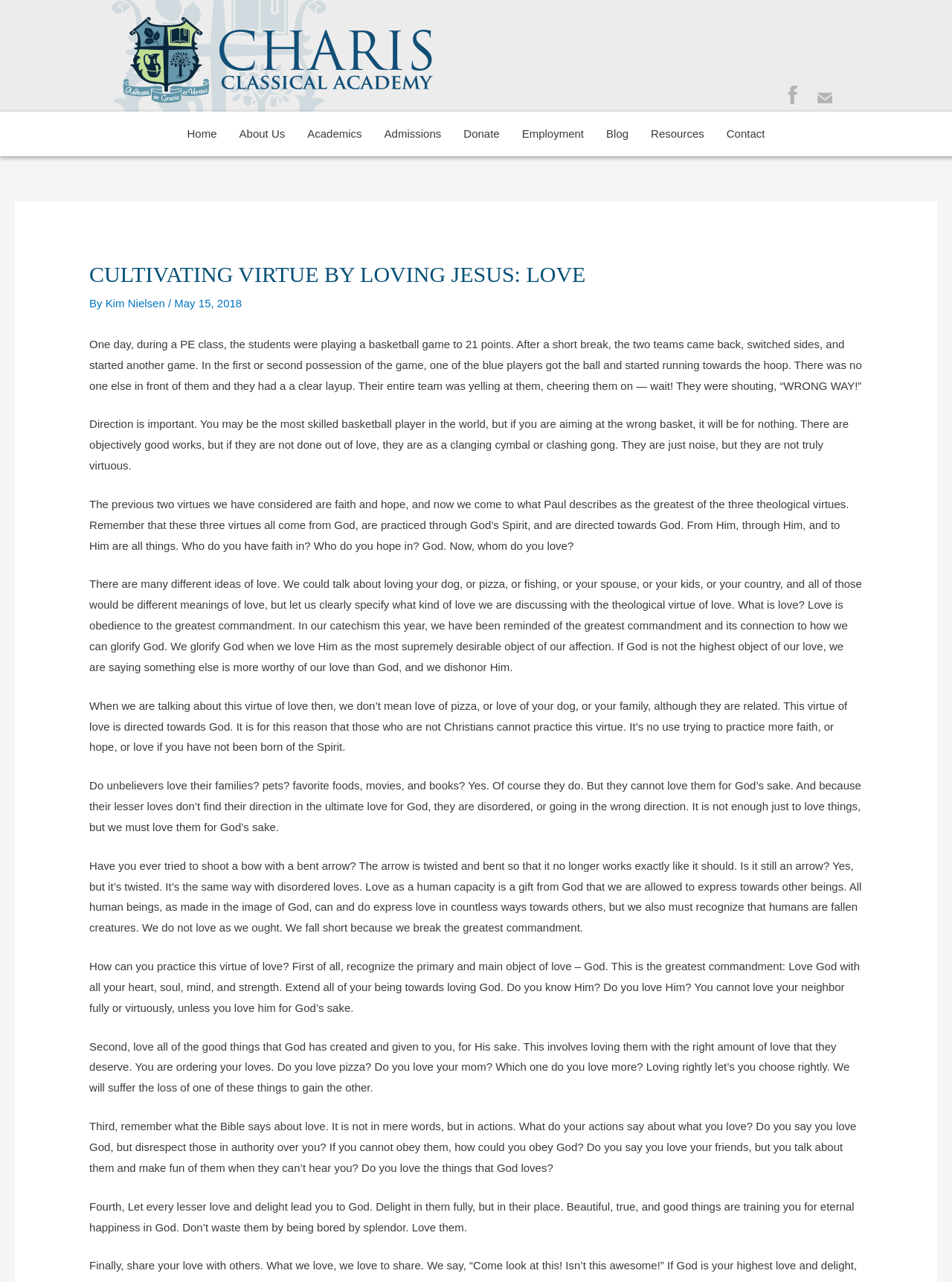Identify the bounding box coordinates for the UI element that matches this description: "Academics".

[0.311, 0.087, 0.392, 0.122]